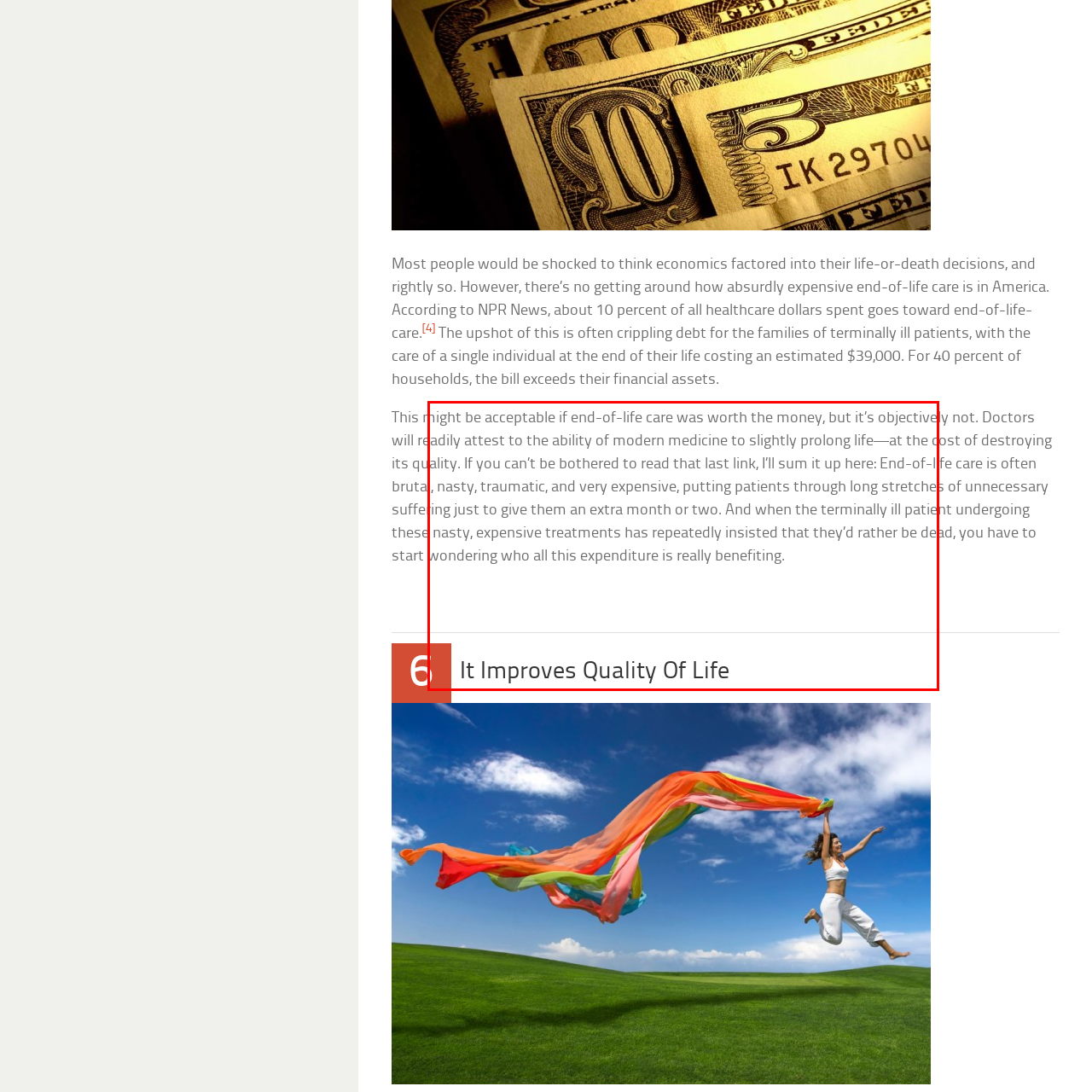Examine the image within the red box and give a concise answer to this question using a single word or short phrase: 
What is the theme of the image titled 'Economy'?

Economic considerations in healthcare